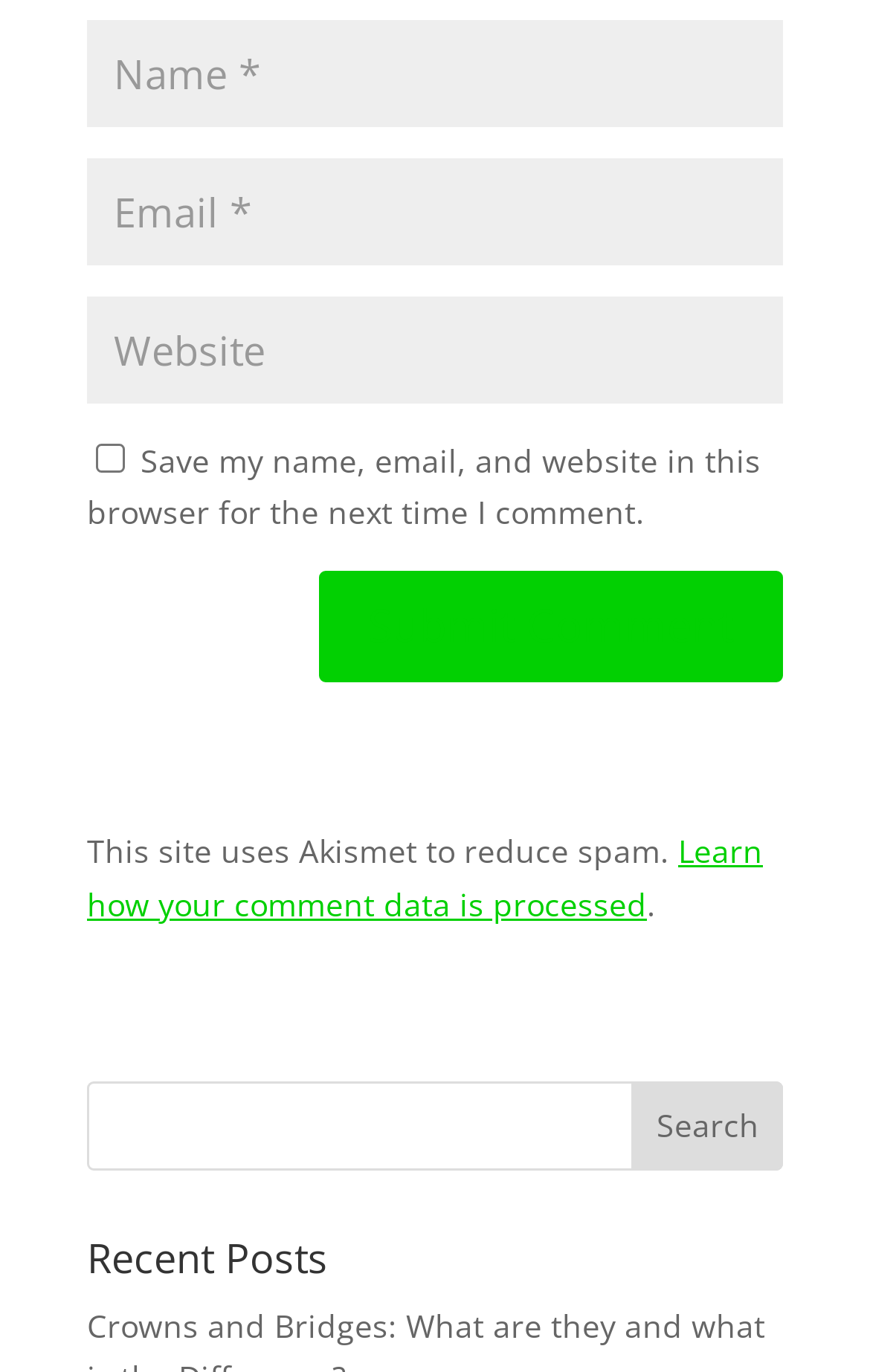Provide a thorough and detailed response to the question by examining the image: 
What is the function of the button at the bottom?

The button is located at the bottom of the page and is accompanied by a textbox. The button is labeled 'Search', which suggests that its function is to search for something, likely related to the content of the webpage.